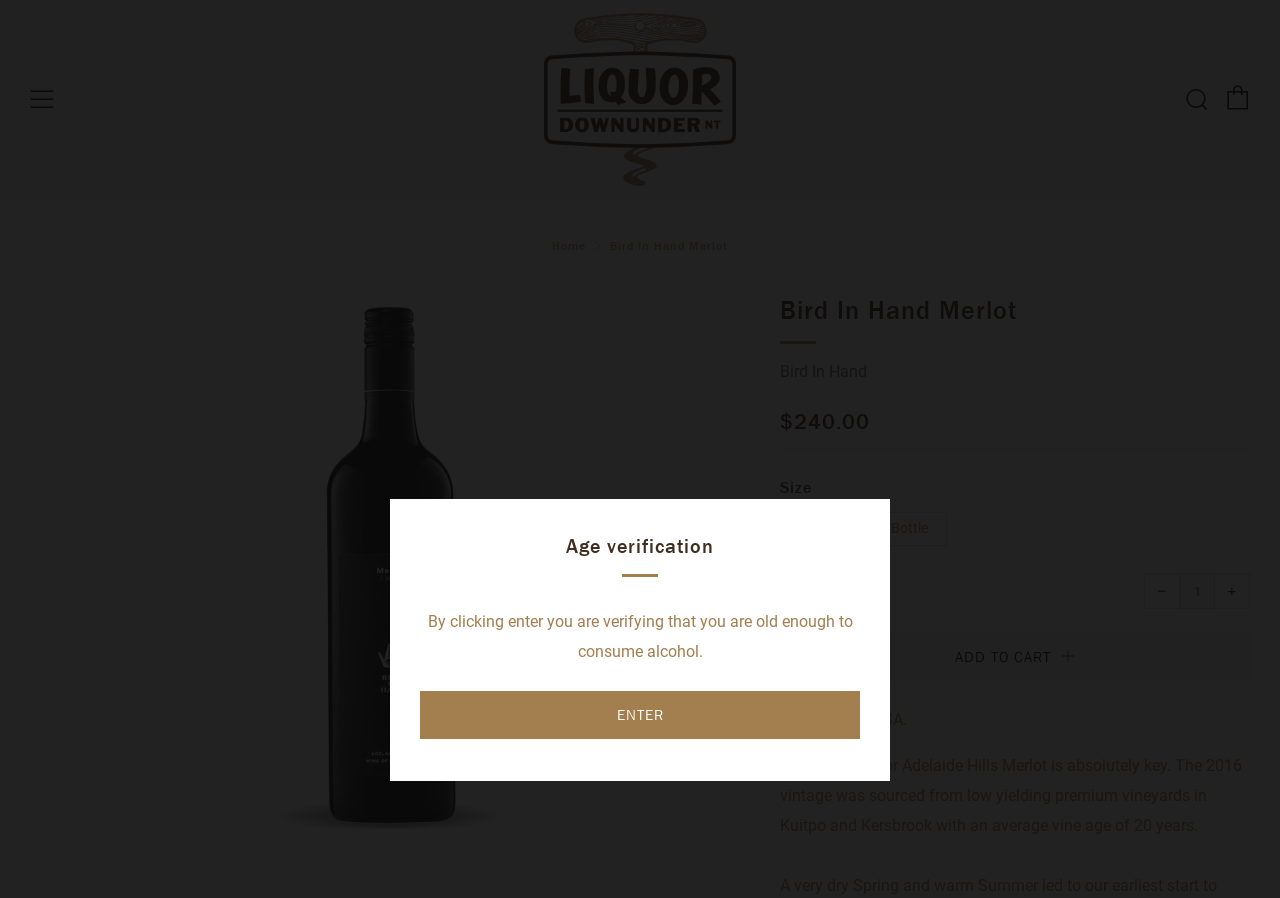What is the default quantity selection?
Please provide a single word or phrase based on the screenshot.

Case 6